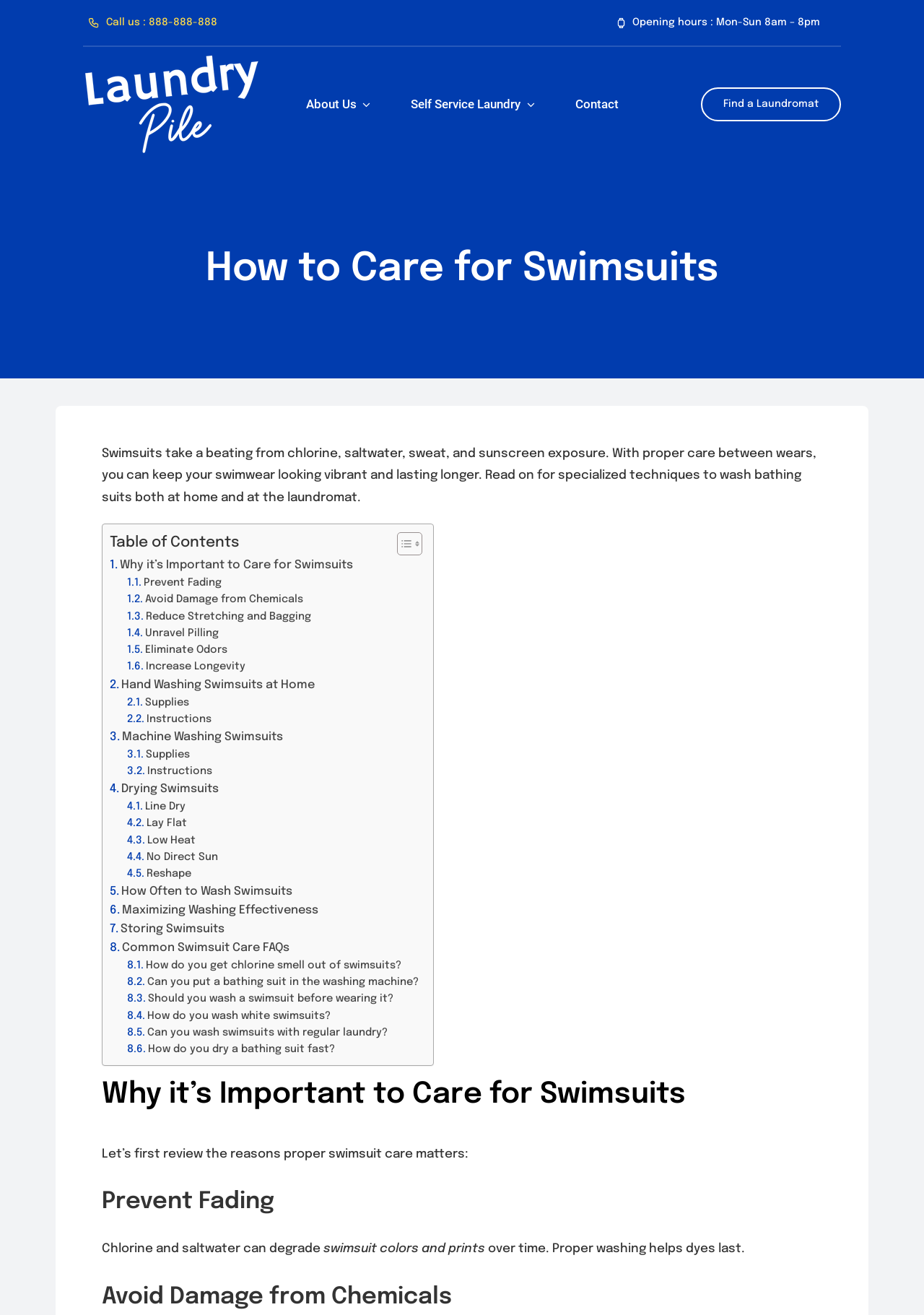Find and indicate the bounding box coordinates of the region you should select to follow the given instruction: "Find a nearby Laundromat".

[0.758, 0.066, 0.91, 0.092]